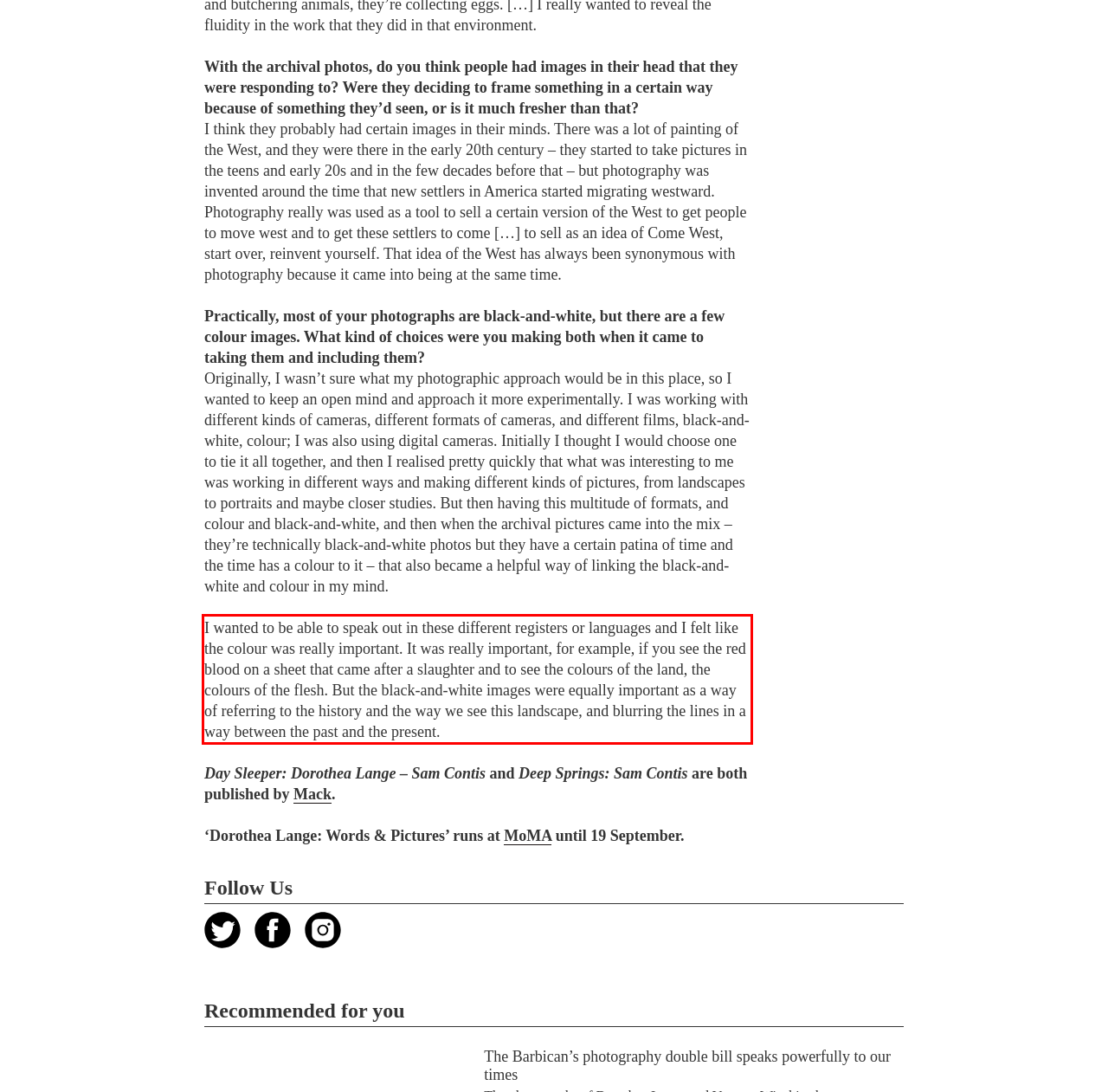Given a screenshot of a webpage with a red bounding box, please identify and retrieve the text inside the red rectangle.

I wanted to be able to speak out in these different registers or languages and I felt like the colour was really important. It was really important, for example, if you see the red blood on a sheet that came after a slaughter and to see the colours of the land, the colours of the flesh. But the black-and-white images were equally important as a way of referring to the history and the way we see this landscape, and blurring the lines in a way between the past and the present.